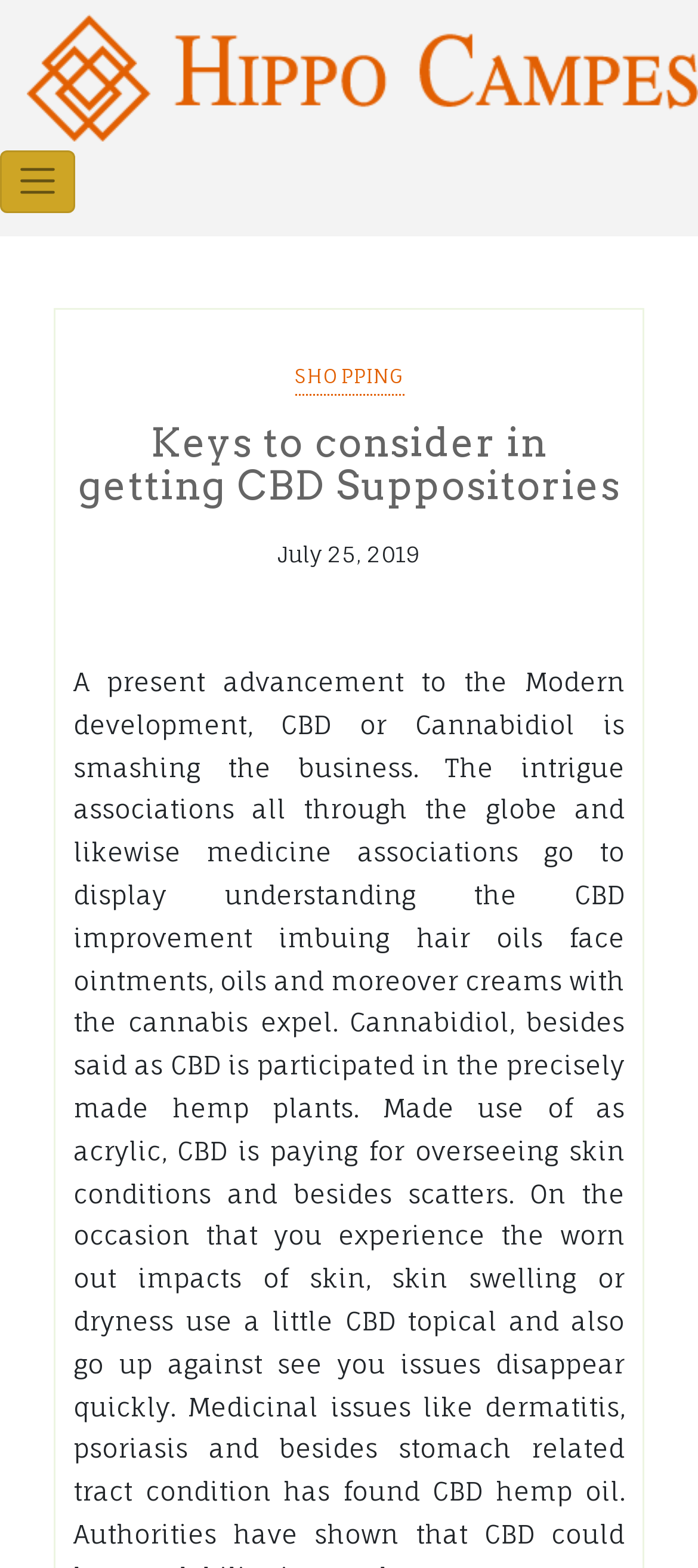Please provide a brief answer to the following inquiry using a single word or phrase:
What is the category of the webpage?

SHOPPING